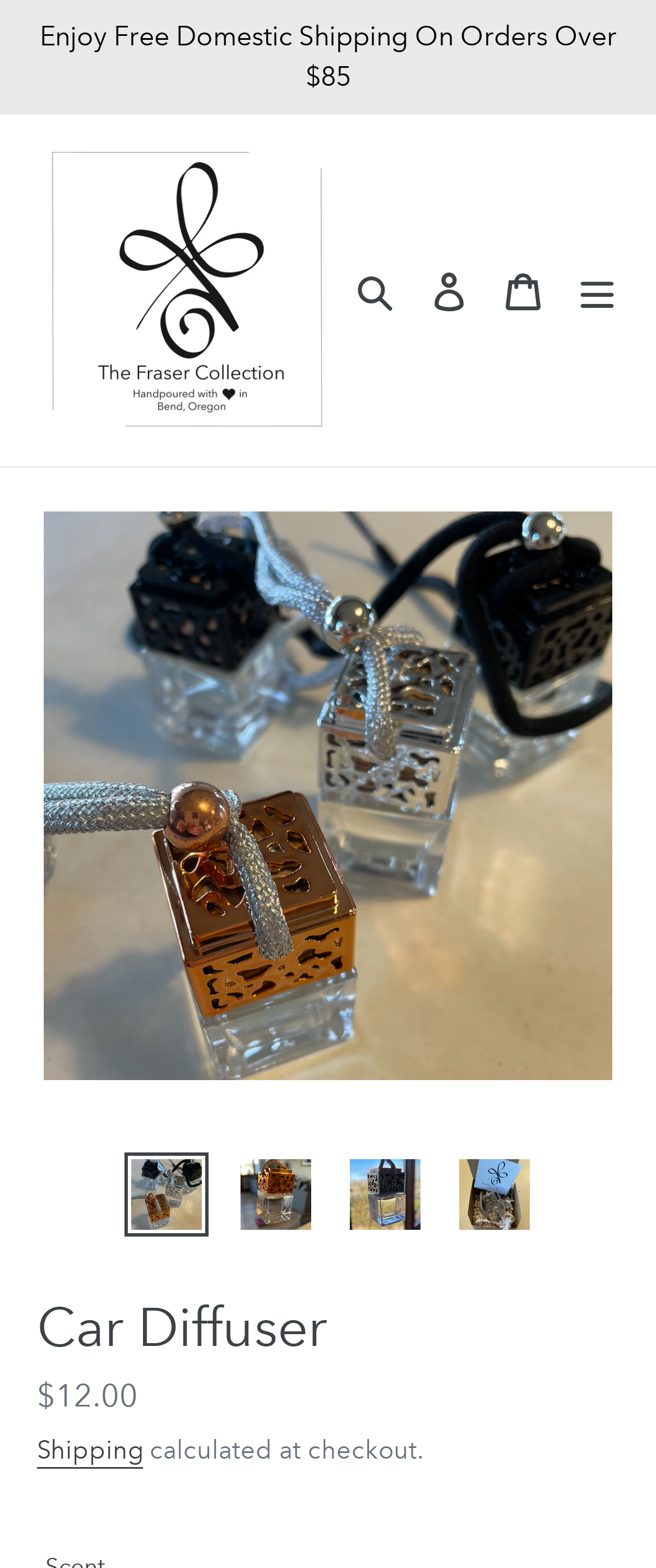Show me the bounding box coordinates of the clickable region to achieve the task as per the instruction: "Explore the Fraser Collection".

[0.056, 0.089, 0.515, 0.281]